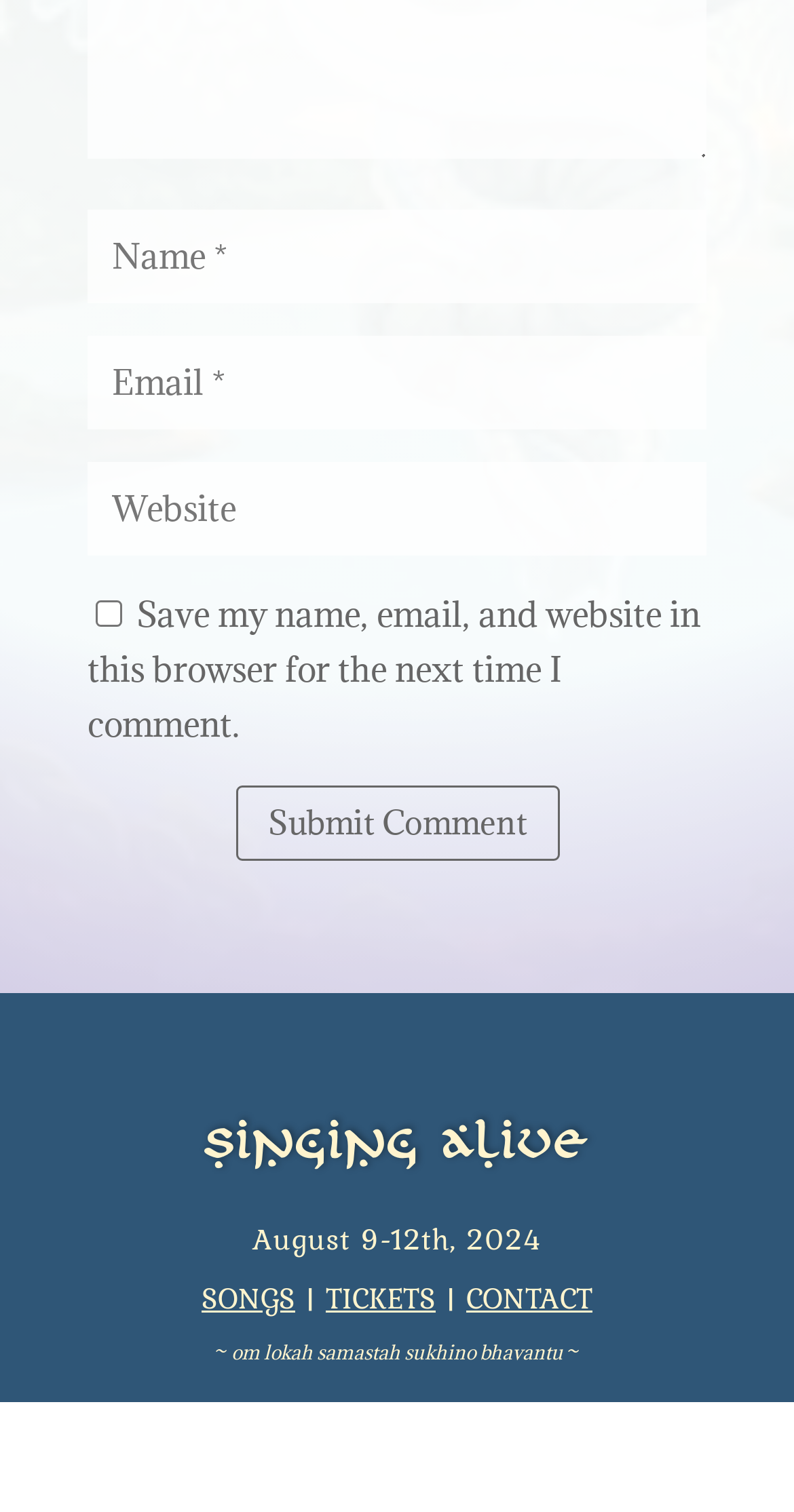How many links are there in the navigation menu?
Refer to the screenshot and answer in one word or phrase.

3